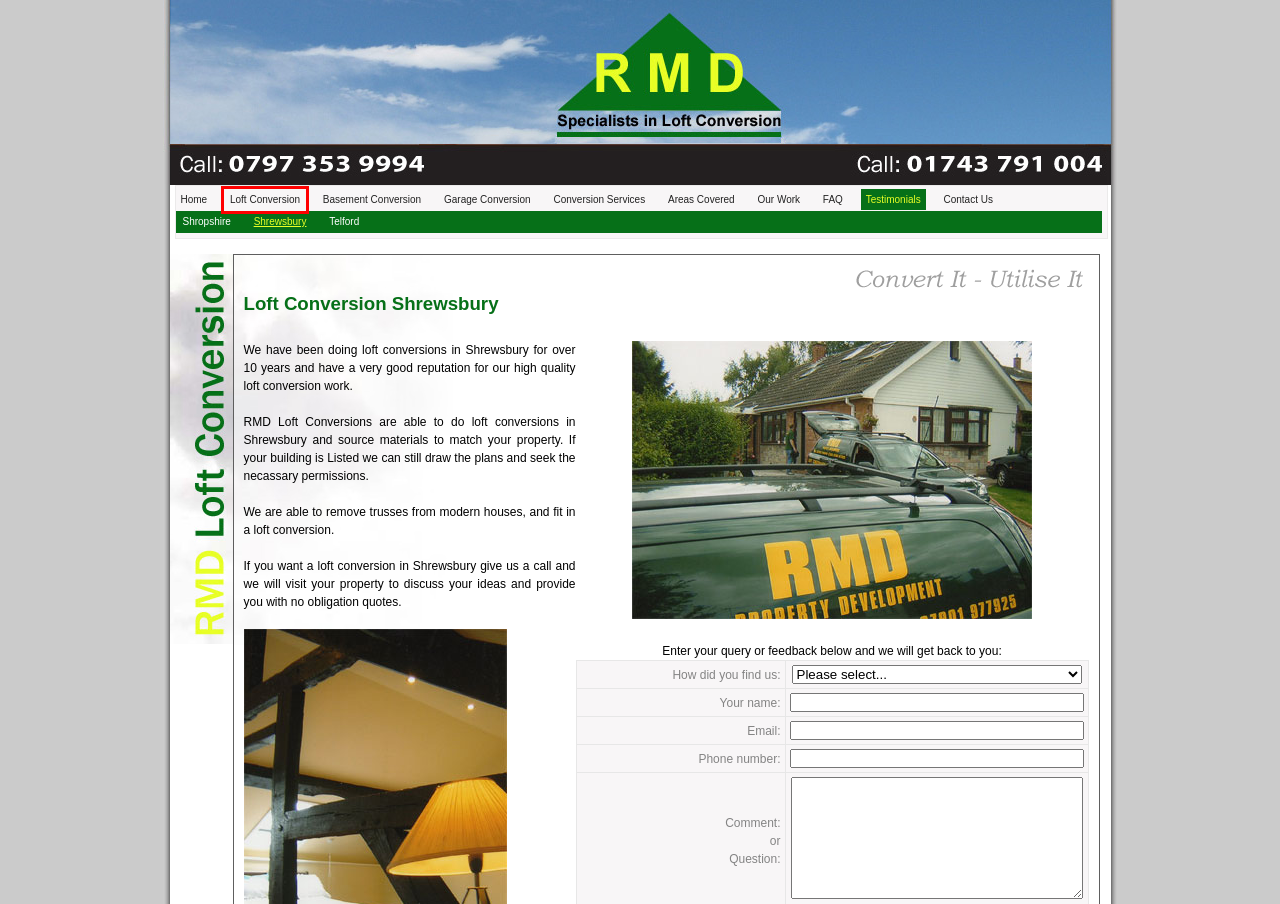You are provided a screenshot of a webpage featuring a red bounding box around a UI element. Choose the webpage description that most accurately represents the new webpage after clicking the element within the red bounding box. Here are the candidates:
A. Loft Conversion Telford
B. RMD Loft Conversion
C. Loft Conversion & Loft Conversions
D. Loft Conversion Shropshire
E. Basement Conversion
F. Conversion Services
G. Garage Conversion
H. Loft Conversion - Contact

C